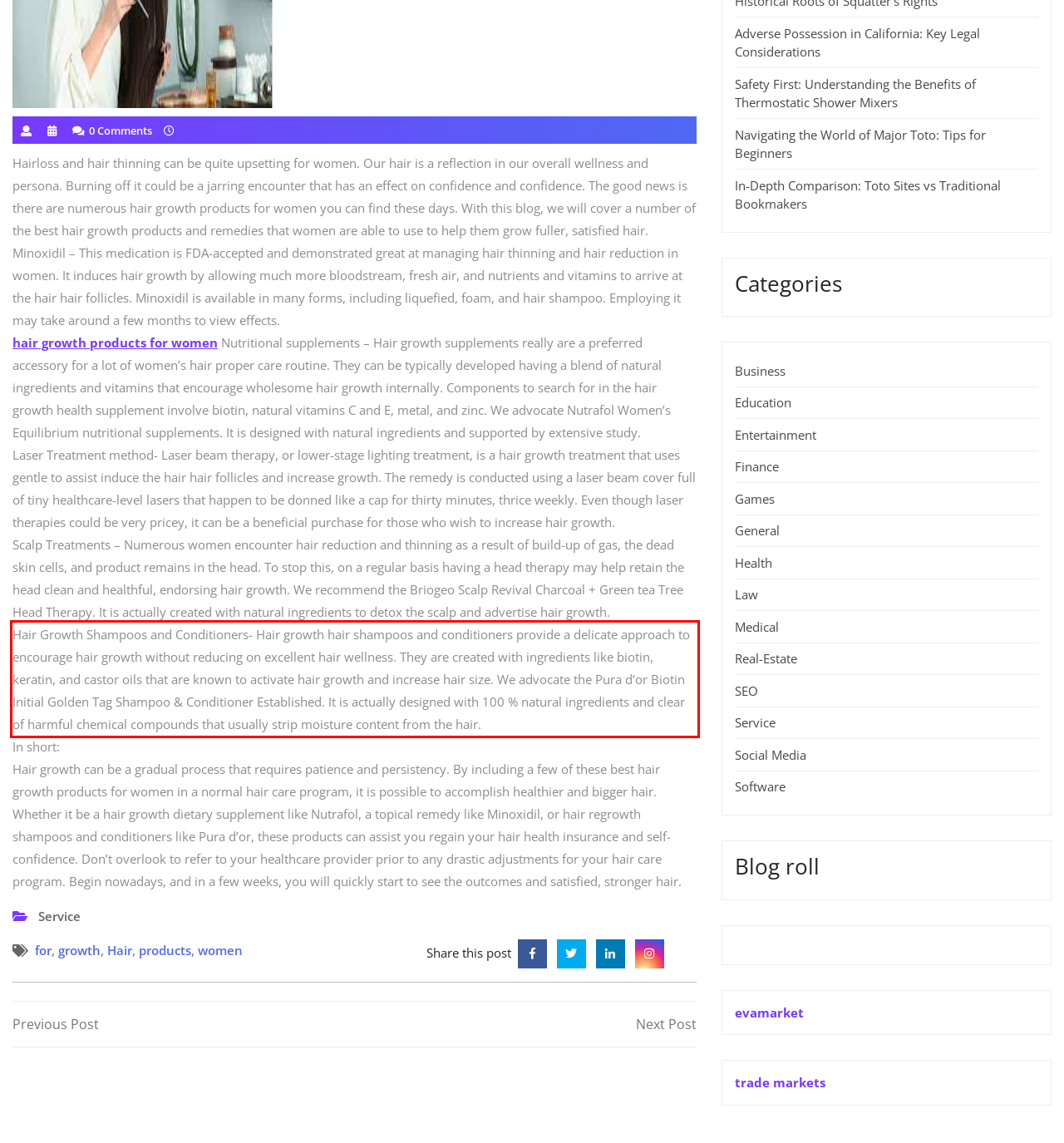Analyze the screenshot of the webpage and extract the text from the UI element that is inside the red bounding box.

Hair Growth Shampoos and Conditioners- Hair growth hair shampoos and conditioners provide a delicate approach to encourage hair growth without reducing on excellent hair wellness. They are created with ingredients like biotin, keratin, and castor oils that are known to activate hair growth and increase hair size. We advocate the Pura d’or Biotin Initial Golden Tag Shampoo & Conditioner Established. It is actually designed with 100 % natural ingredients and clear of harmful chemical compounds that usually strip moisture content from the hair.